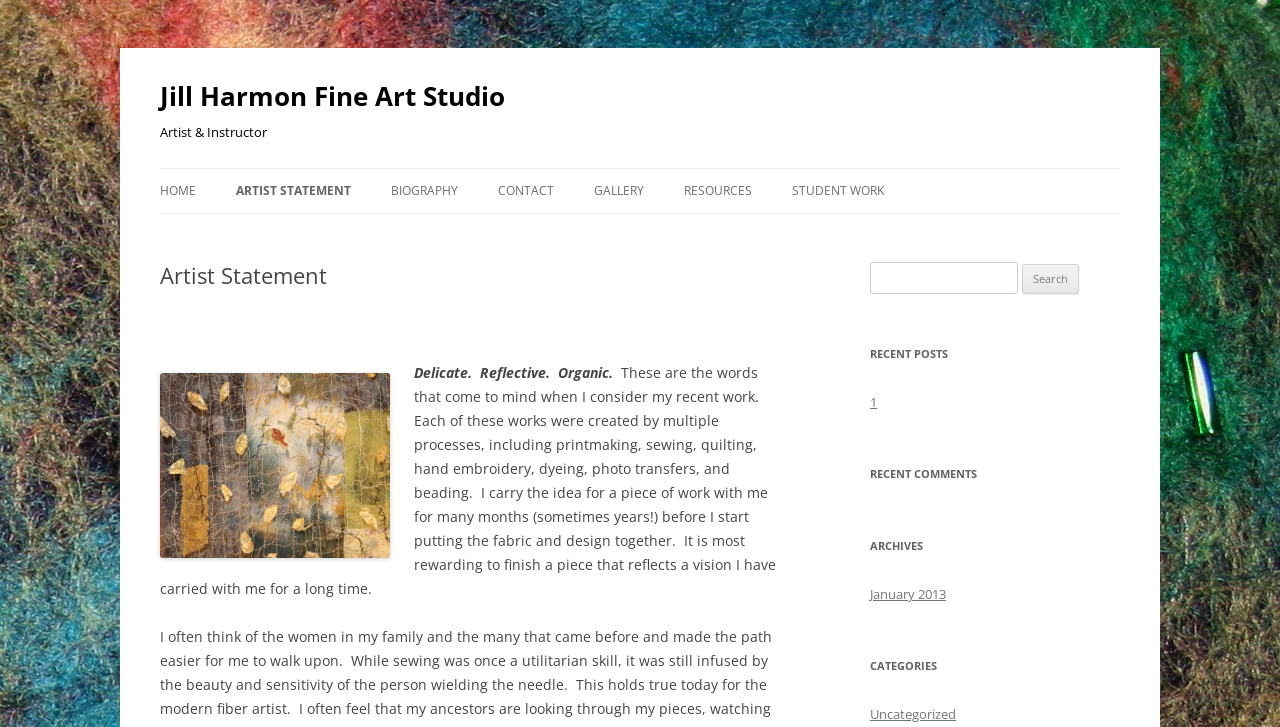Refer to the screenshot and give an in-depth answer to this question: How many navigation links are there?

There are 7 navigation links at the top of the webpage, namely 'HOME', 'ARTIST STATEMENT', 'BIOGRAPHY', 'CONTACT', 'GALLERY', 'RESOURCES', and 'STUDENT WORK'.